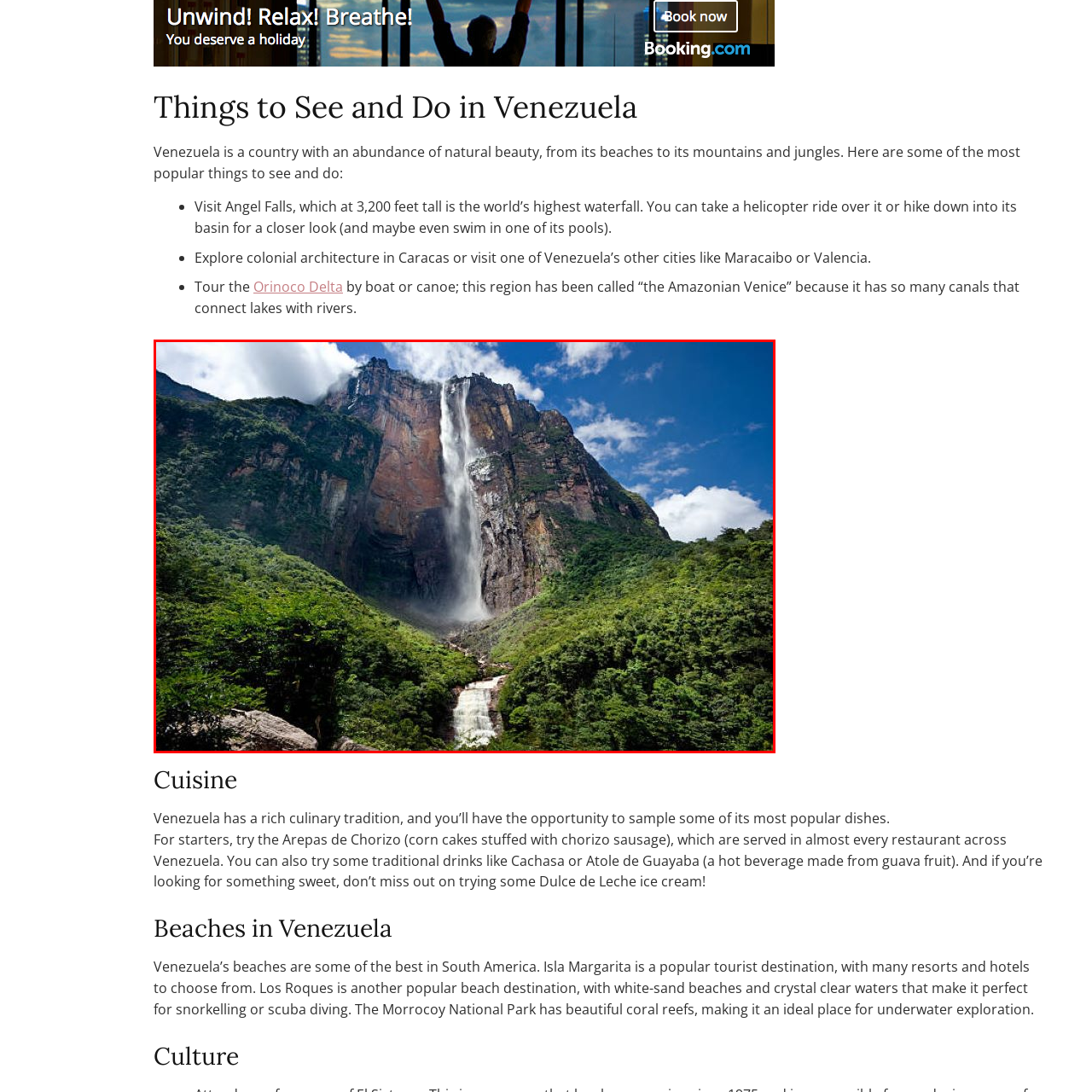Give a detailed account of the scene depicted in the image inside the red rectangle.

The image showcases the breathtaking Angel Falls, the world’s highest waterfall, located in Venezuela. Plummeting from a height of 3,200 feet, the falls cascade dramatically over a sheer cliff surrounded by lush greenery. The vibrant vegetation contrasts beautifully with the rushing water, creating a stunning visual representation of Venezuela's abundant natural beauty. This iconic landmark can be explored by helicopter for aerial views or experienced up close through hiking, allowing visitors to enjoy the serene pools at the base of the falls. Angel Falls embodies the majestic landscapes that make Venezuela a prime destination for nature lovers and adventurers alike.